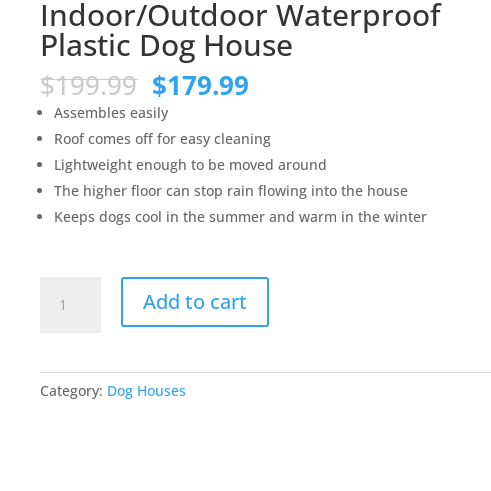Provide a brief response to the question below using one word or phrase:
What is the current price of the dog house?

$179.99